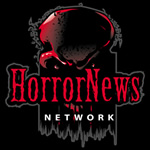Explain in detail what you see in the image.

The image features the logo of "Horror News Network," a prominent online platform dedicated to providing the latest news, reviews, and updates from the world of horror films and franchises. The design of the logo is striking, incorporating bold red typography set against a dark background, with an ominous skull motif that aligns perfectly with the horror theme. This visual representation effectively captures the essence of the brand, appealing to horror enthusiasts and providing an engaging entry point for the audience seeking thrilling content and industry news.